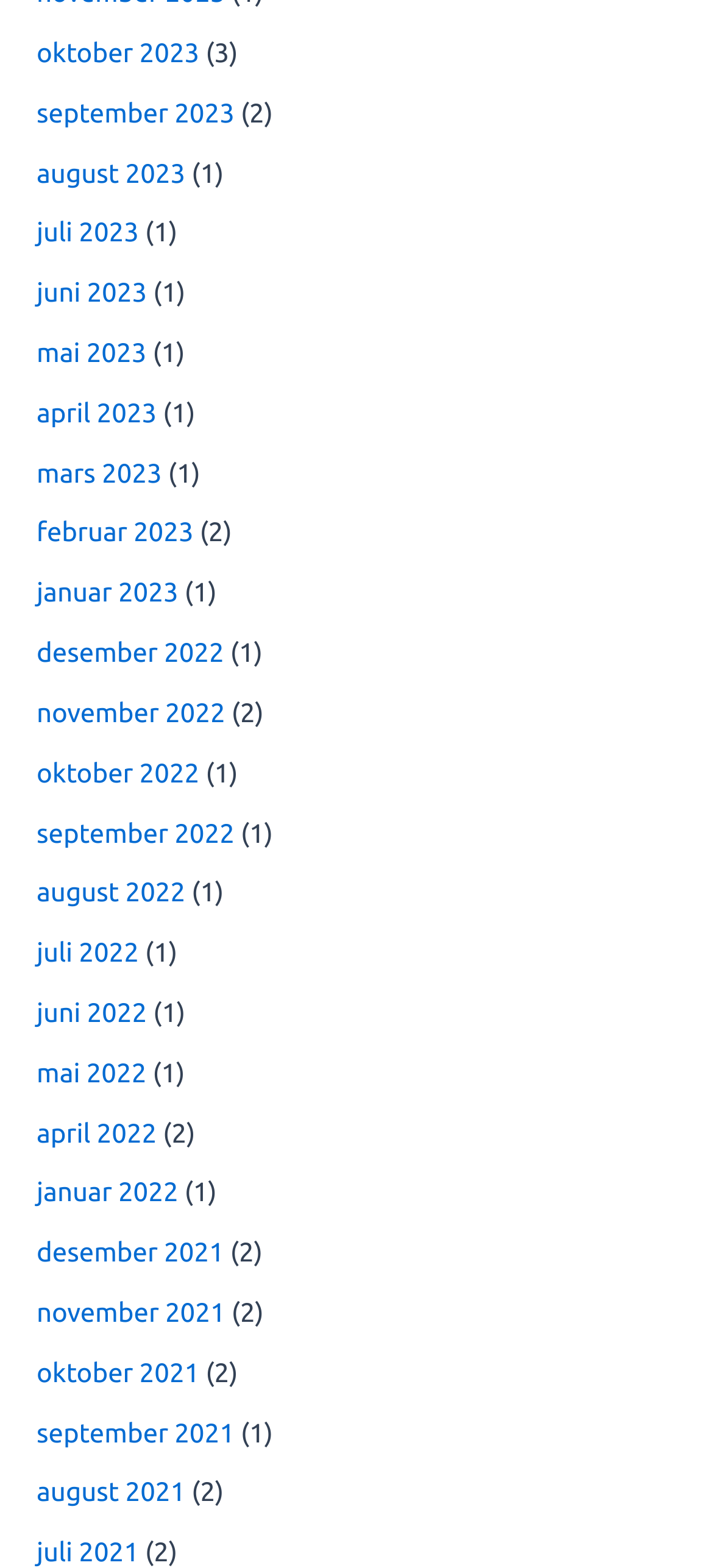What is the most recent month listed? From the image, respond with a single word or brief phrase.

Oktober 2023